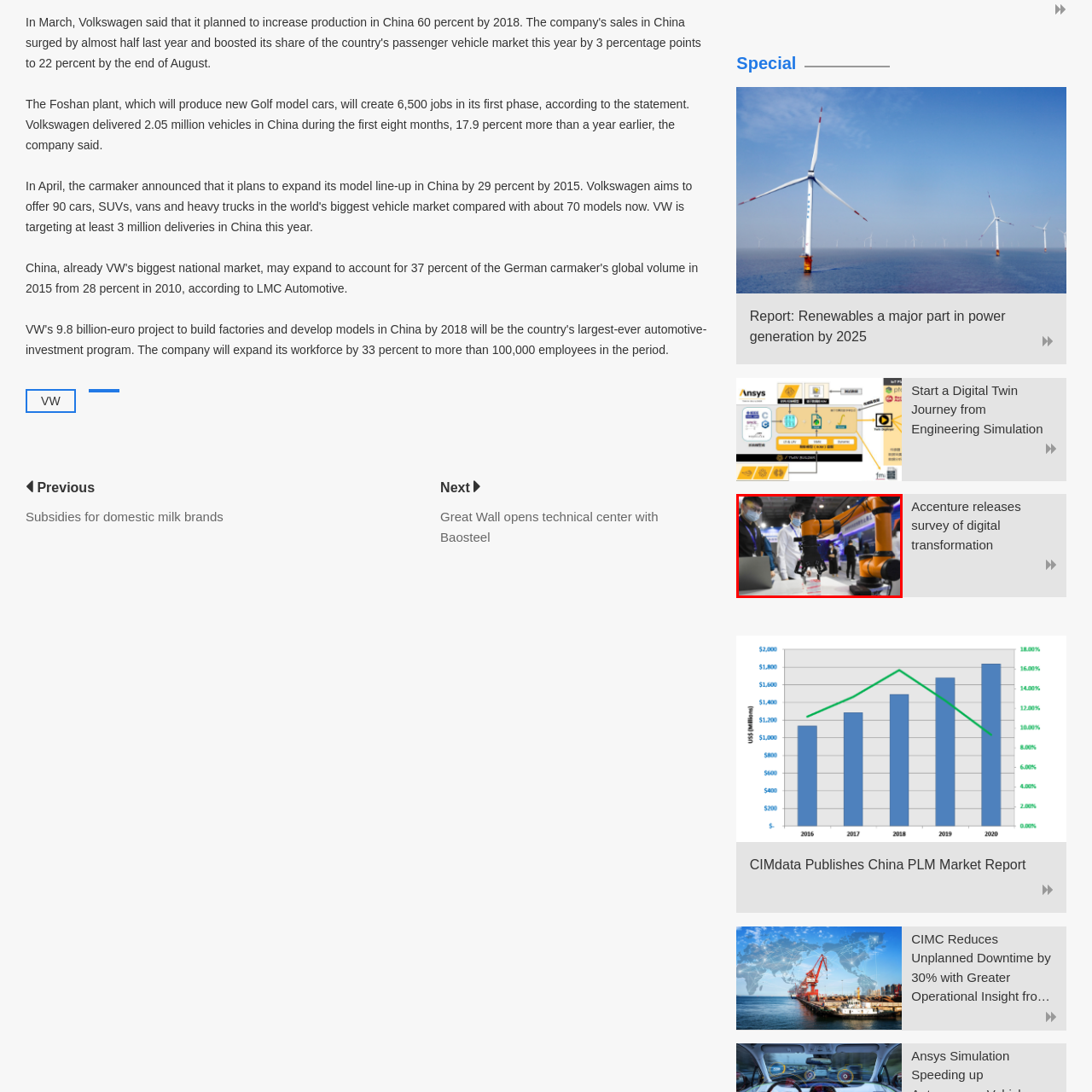How many individuals are observing the robot?
Analyze the image segment within the red bounding box and respond to the question using a single word or brief phrase.

Two